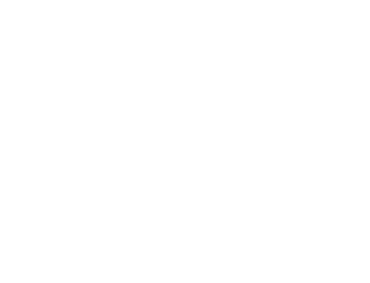Answer succinctly with a single word or phrase:
What is the purpose of the image?

To highlight insights and trends